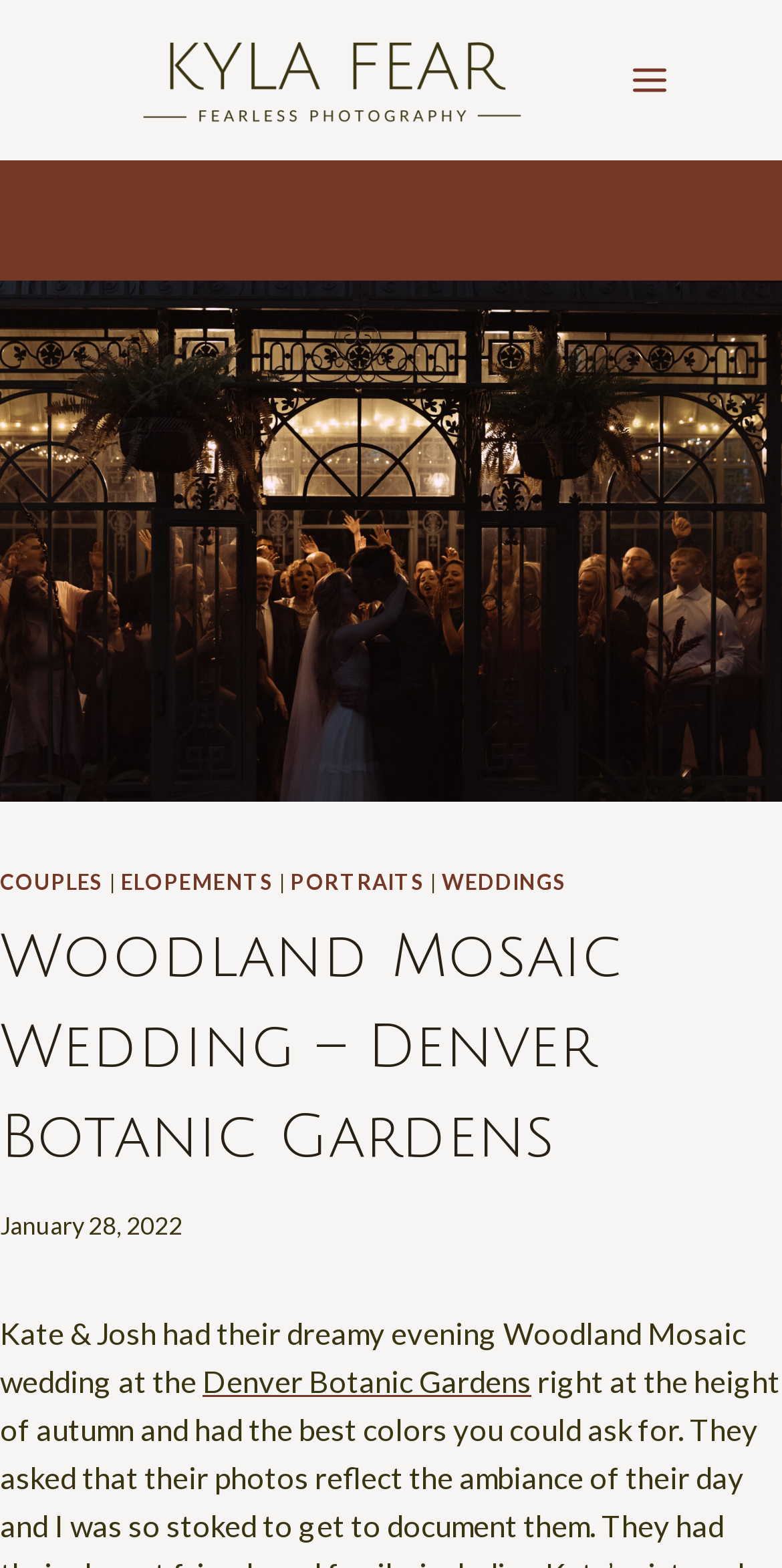Where did Kate and Josh have their wedding?
Give a detailed explanation using the information visible in the image.

The location of Kate and Josh's wedding is mentioned in the text 'Kate & Josh had their dreamy evening Woodland Mosaic wedding at the Denver Botanic Gardens' on the webpage.